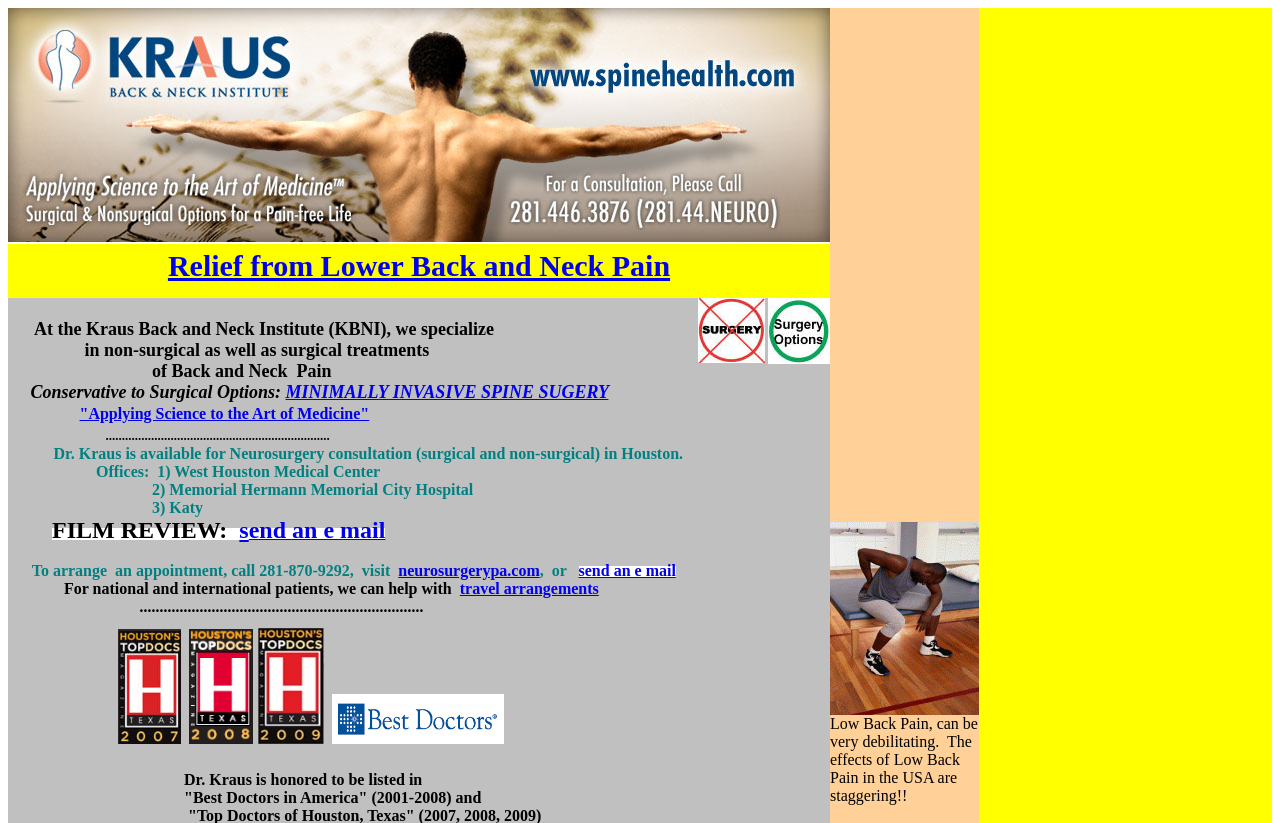Illustrate the webpage's structure and main components comprehensively.

The webpage appears to be a medical website, specifically focused on back care and neurosurgery. At the top, there is a header section with a logo and a navigation menu. Below the header, there is a table with two columns. The left column contains a link to "Kraus Back and Neck Institute in Houston, TX" with a corresponding image, while the right column has a heading that reads "Surgery Options Avoid Surgery" with several paragraphs of text describing the institute's approach to back and neck pain treatment.

The text describes the institute's specialization in non-surgical and surgical treatments, and mentions Dr. Kraus's availability for neurosurgery consultations in Houston. There are also mentions of office locations, including West Houston Medical Center, Memorial Hermann Memorial City Hospital, and Katy.

Further down the page, there are several links and images related to film reviews, travel arrangements, and top doctors in Houston, Texas, and the United States. The page also features several images, including one of a person experiencing low back pain, and several logos or badges indicating recognition as top doctors.

Overall, the webpage appears to be a professional medical website providing information about a specific institute and its services, as well as general information about back care and neurosurgery.